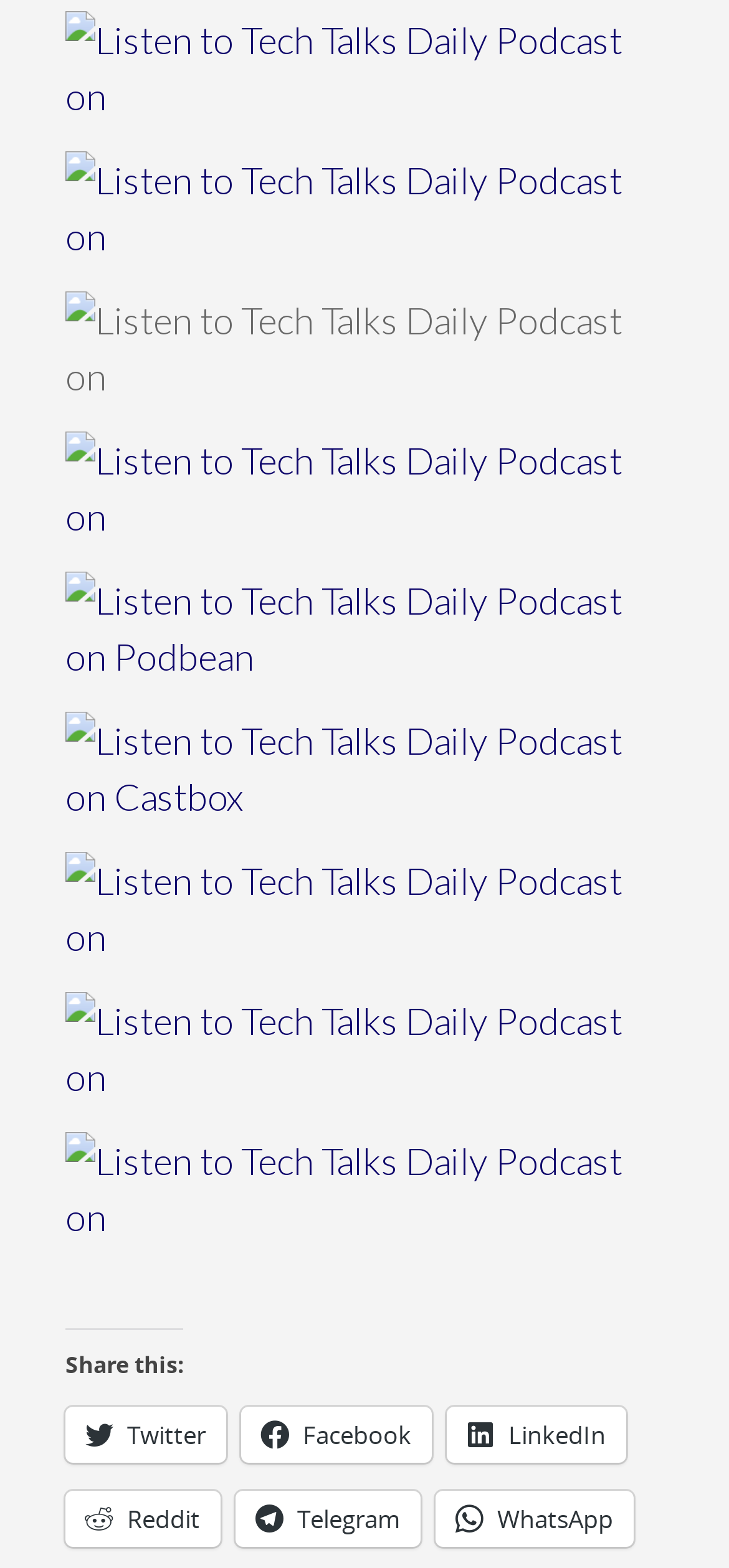Find the bounding box coordinates for the element that must be clicked to complete the instruction: "Share this on Facebook". The coordinates should be four float numbers between 0 and 1, indicated as [left, top, right, bottom].

[0.331, 0.898, 0.592, 0.933]